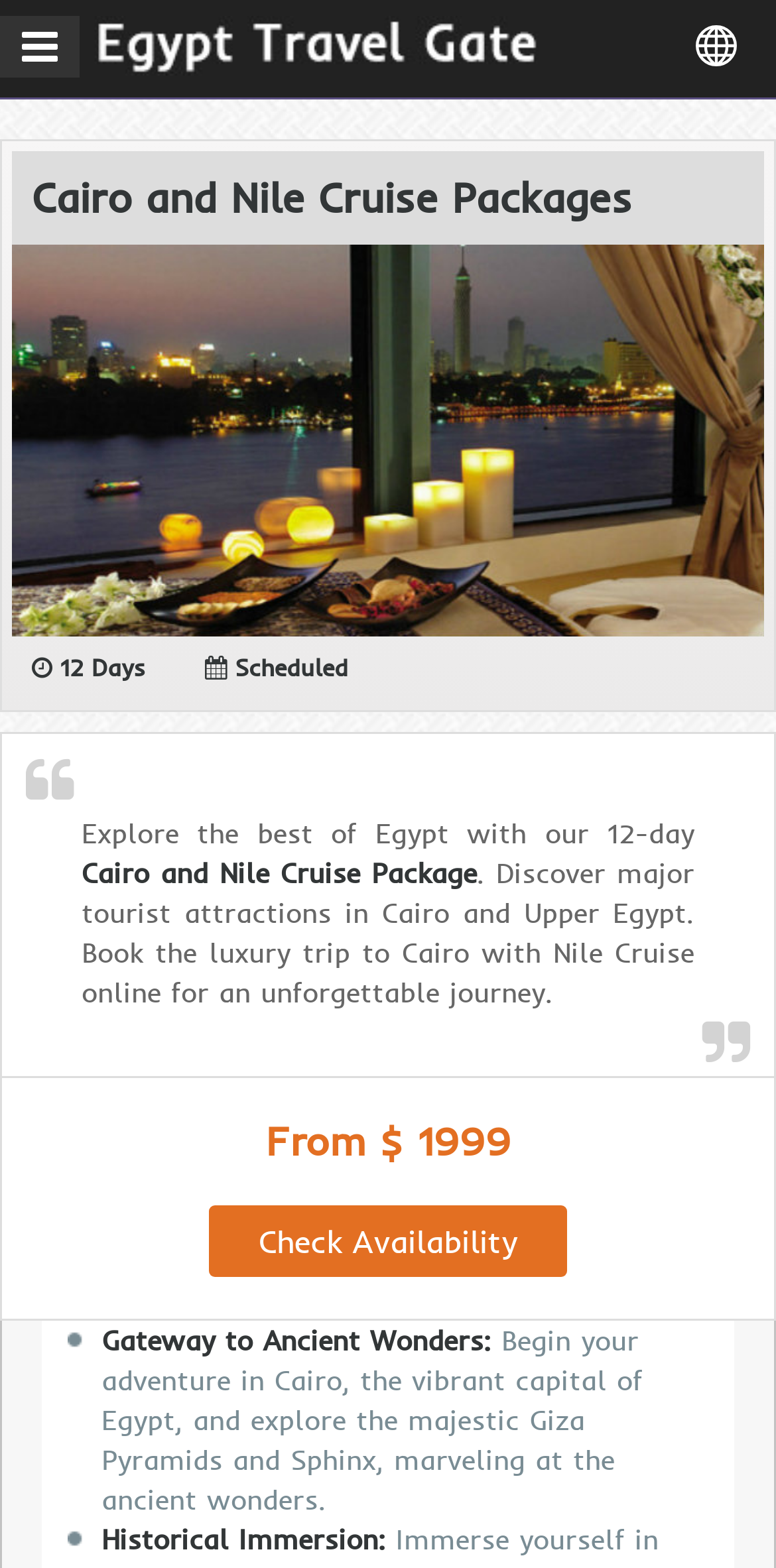What is the price range of the package?
Using the image as a reference, give a one-word or short phrase answer.

From $1999